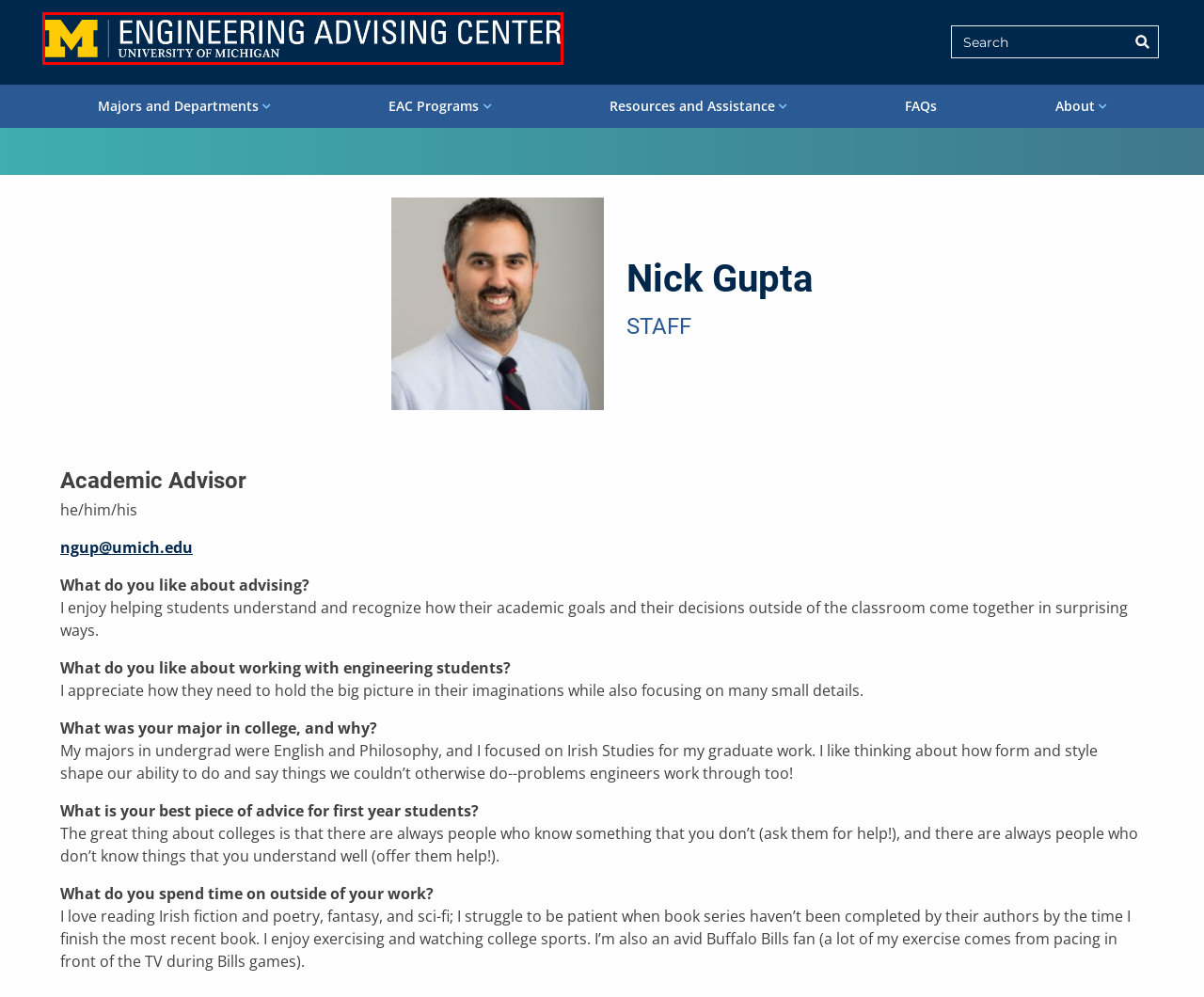Look at the given screenshot of a webpage with a red rectangle bounding box around a UI element. Pick the description that best matches the new webpage after clicking the element highlighted. The descriptions are:
A. FAQs – Engineering Advising Center
B. Log In ‹ Engineering Advising Center — WordPress
C. Article - Are there any acceptable us...
D. University of Michigan
E. Michigan Engineering Intranet – Michigan Engineering Intranet
F. The Regents of the University of Michigan
G. CoE Safety
H. Engineering Advising Center – Home for the Engineering Advising Center

H